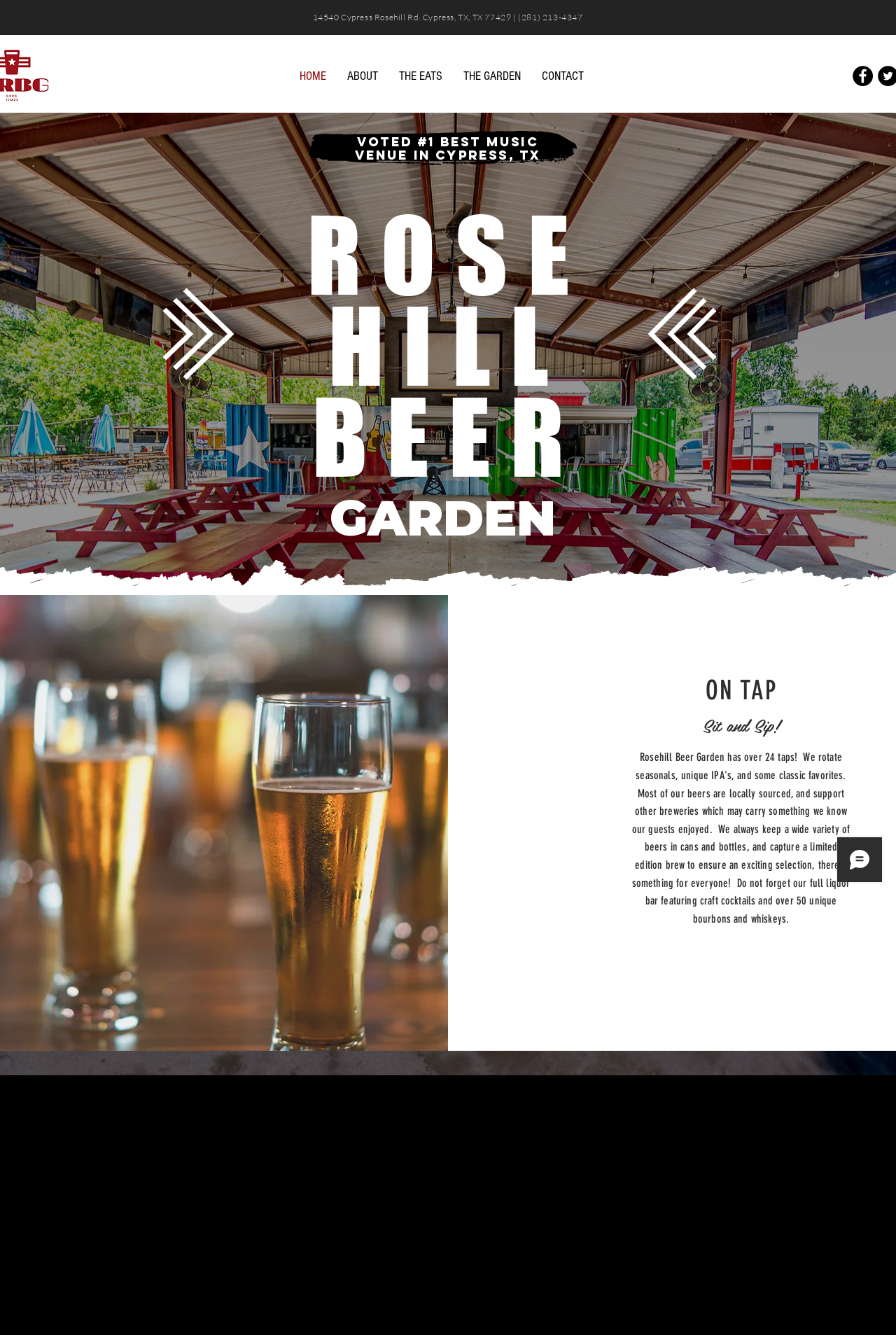What is the theme of the image at the top of the page?
Look at the screenshot and respond with a single word or phrase.

Beer